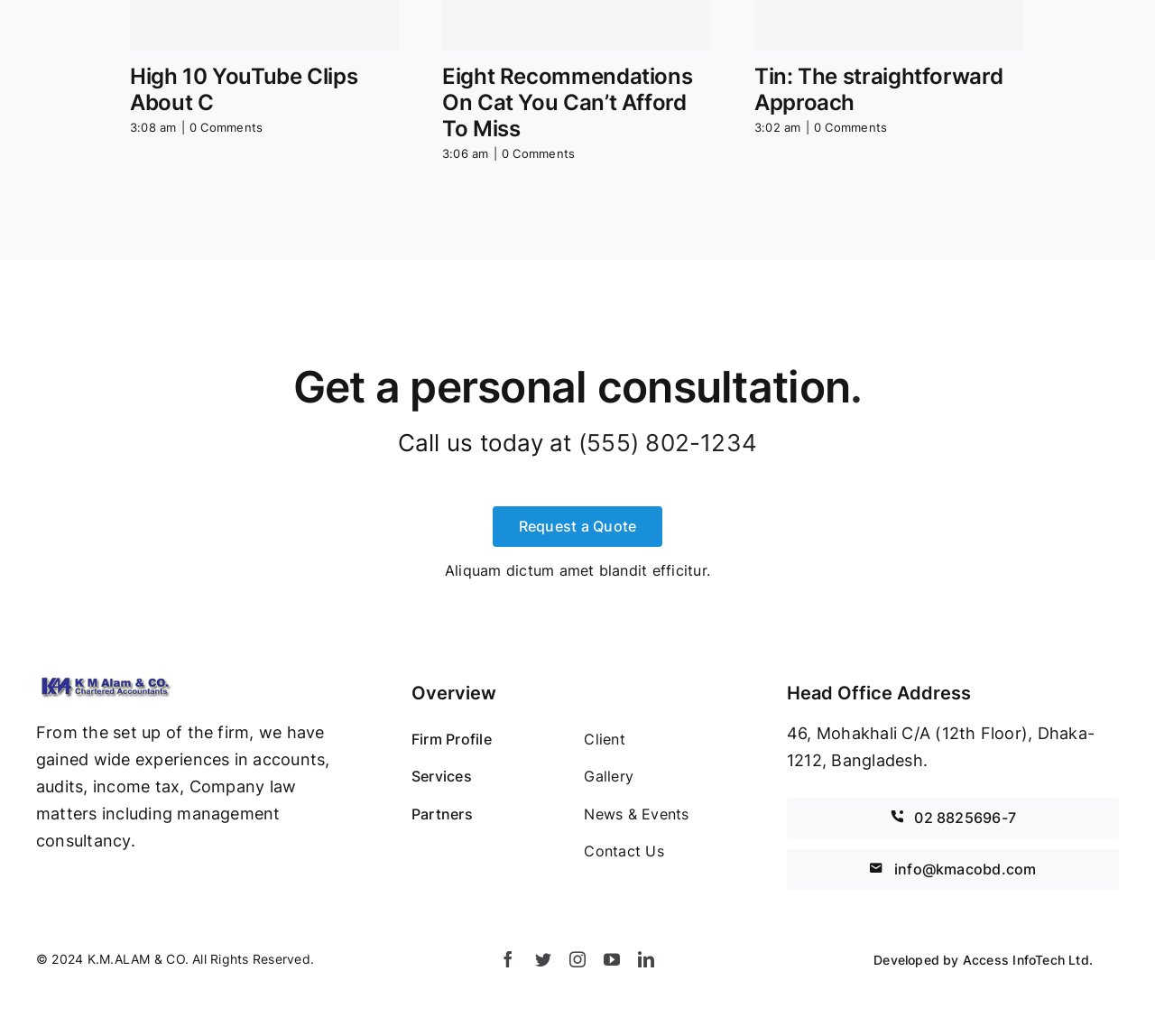Highlight the bounding box coordinates of the element you need to click to perform the following instruction: "Contact Us."

[0.506, 0.81, 0.635, 0.836]